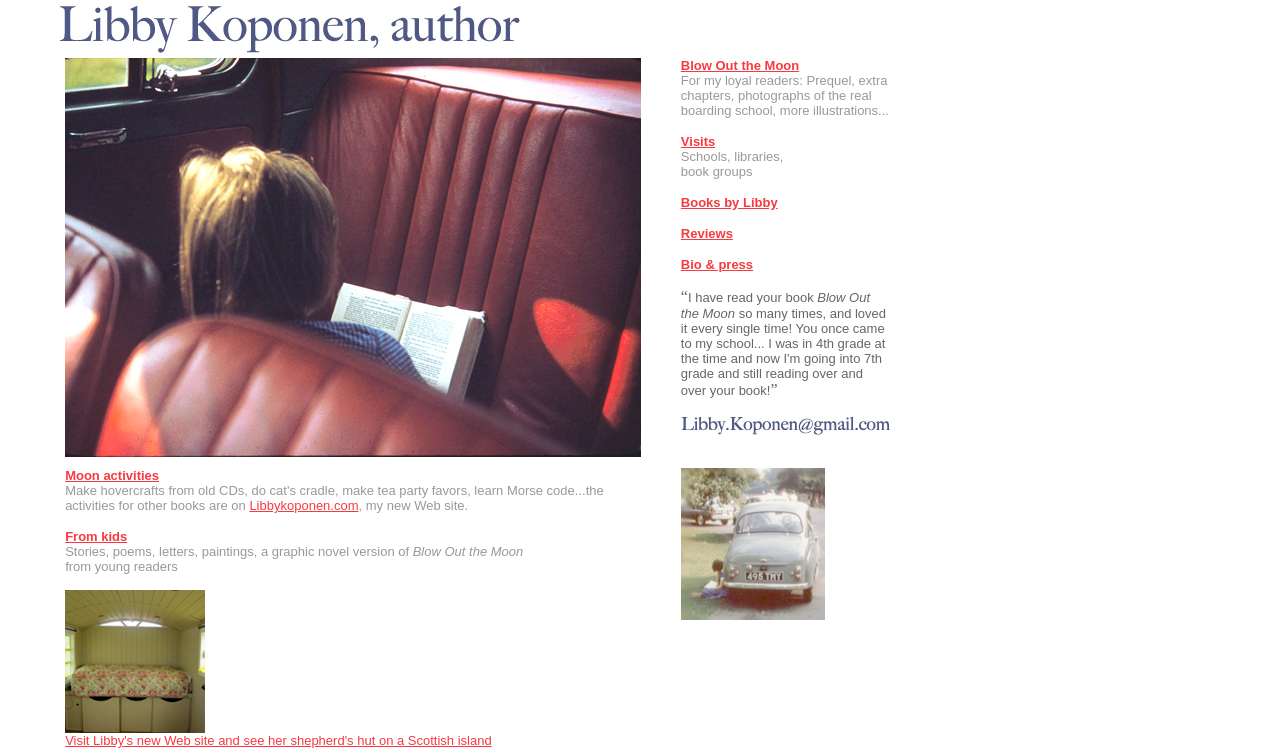Can you identify the bounding box coordinates of the clickable region needed to carry out this instruction: 'Visit Libby's new Web site'? The coordinates should be four float numbers within the range of 0 to 1, stated as [left, top, right, bottom].

[0.051, 0.969, 0.384, 0.992]